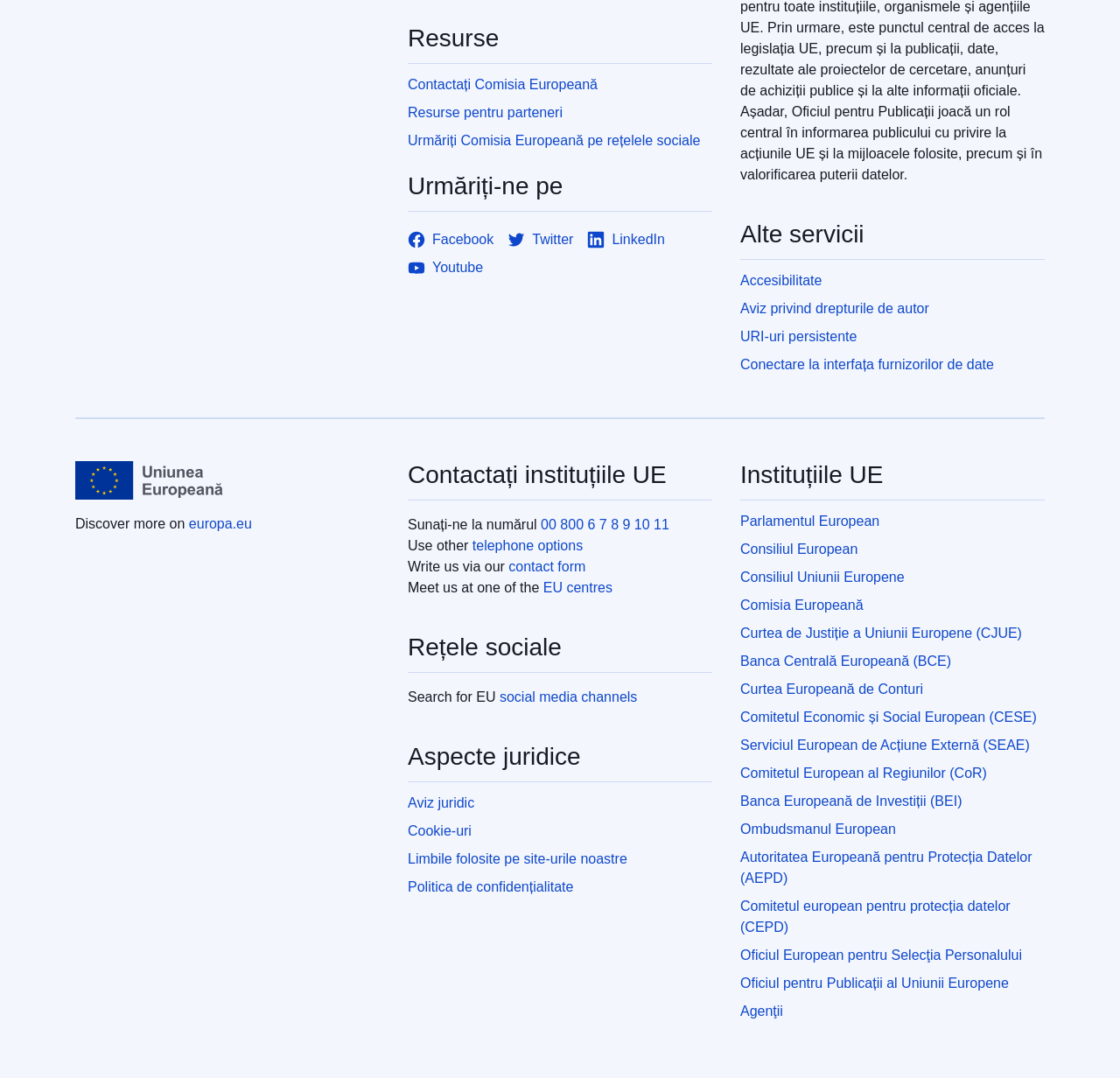Give a one-word or short phrase answer to the question: 
What is the link to the EU's accessibility page?

Accesibilitate